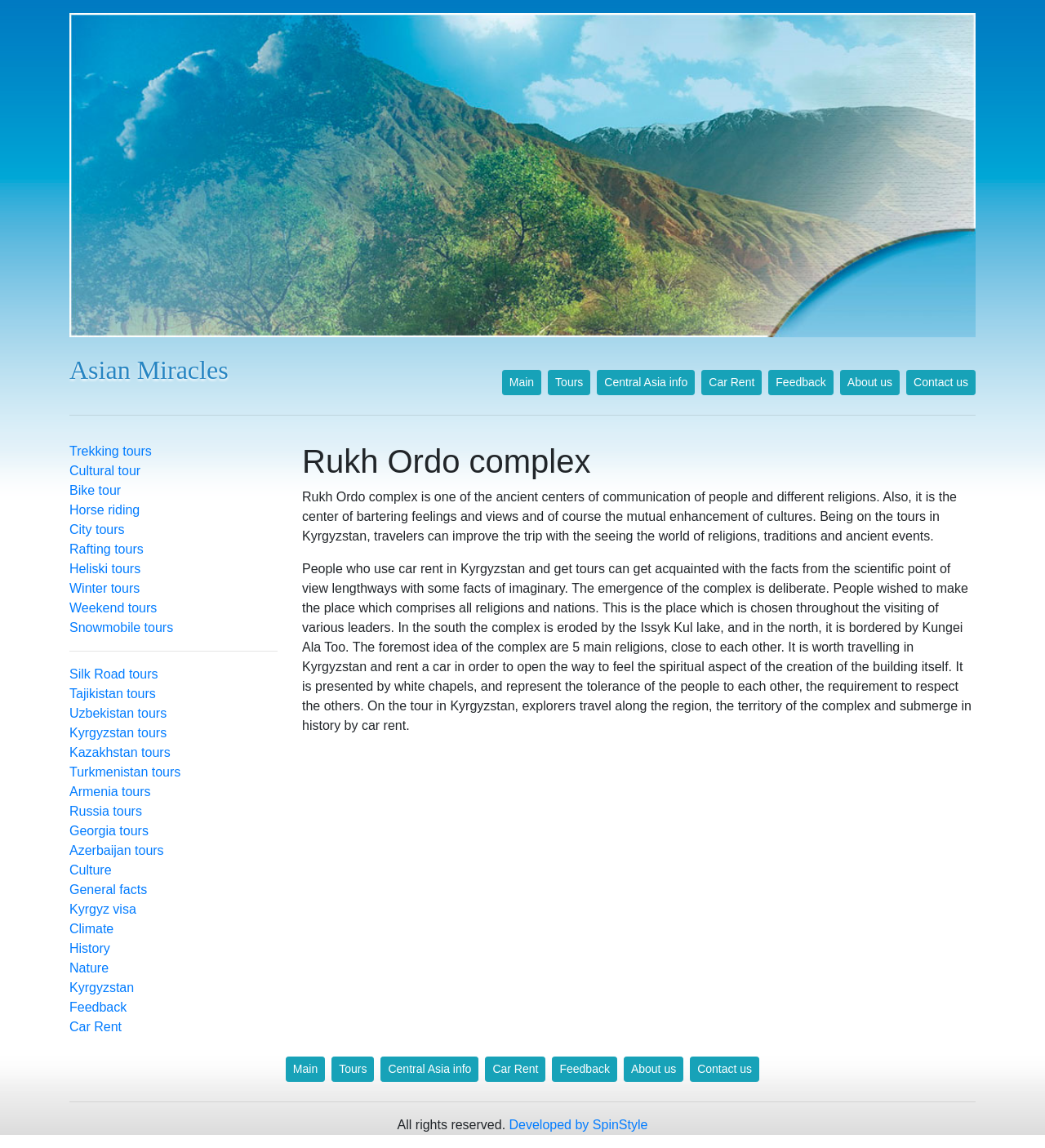Can you find the bounding box coordinates for the element that needs to be clicked to execute this instruction: "Click on the 'About us' link"? The coordinates should be given as four float numbers between 0 and 1, i.e., [left, top, right, bottom].

[0.804, 0.322, 0.861, 0.344]